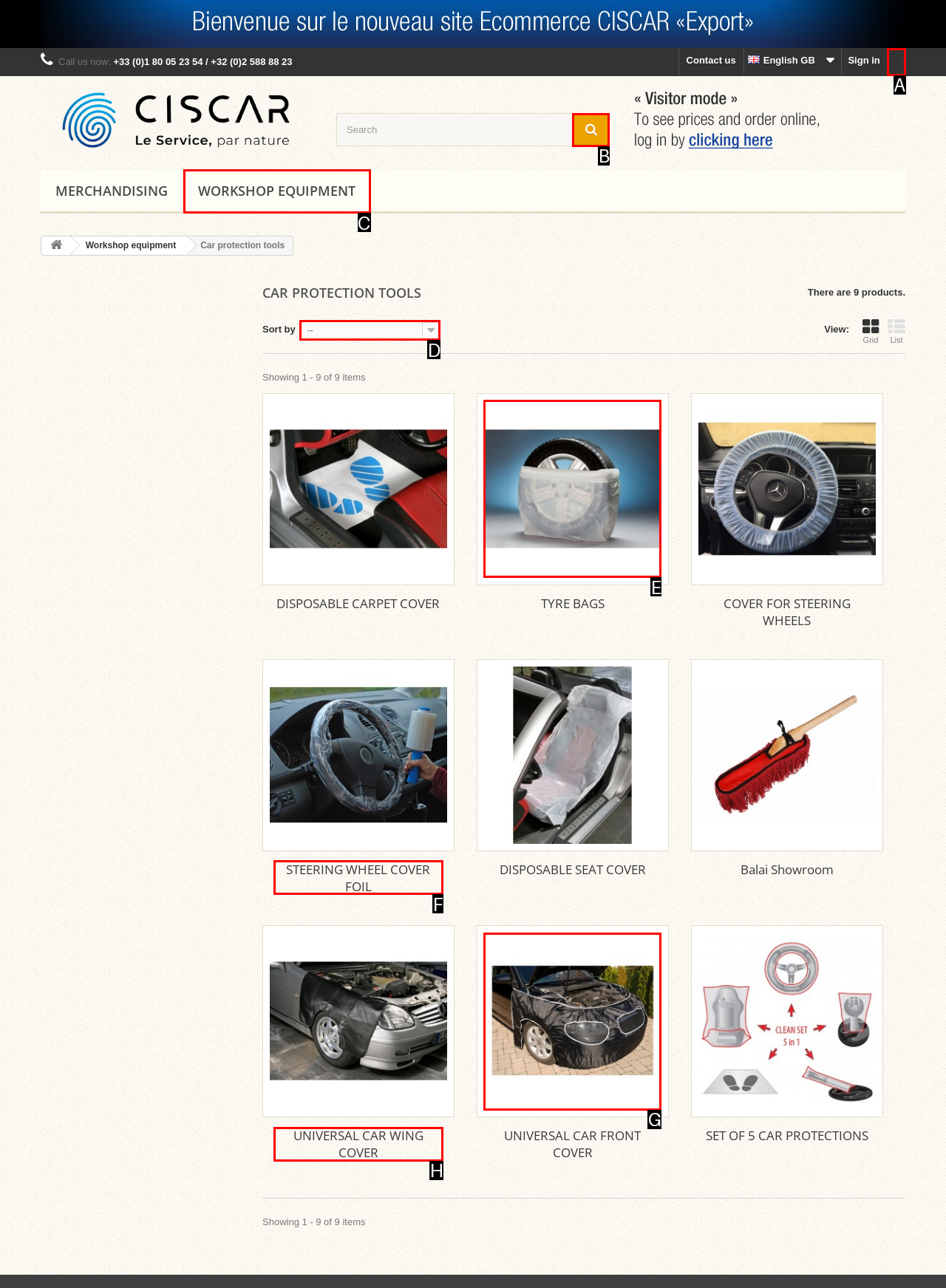Select the letter that corresponds to the UI element described as: Search
Answer by providing the letter from the given choices.

B